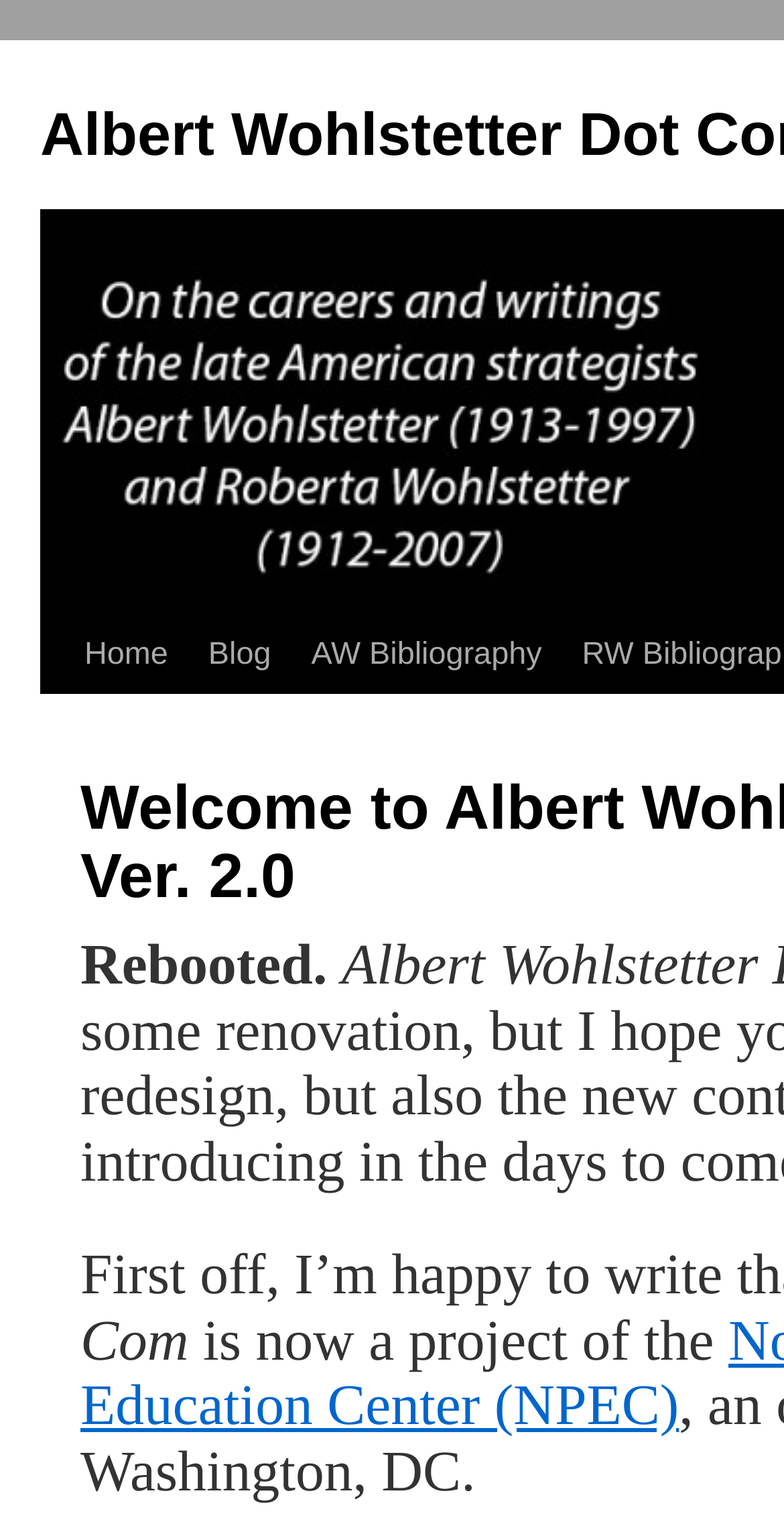Extract the heading text from the webpage.

Welcome to Albert Wohlstetter Dot Com, Ver. 2.0